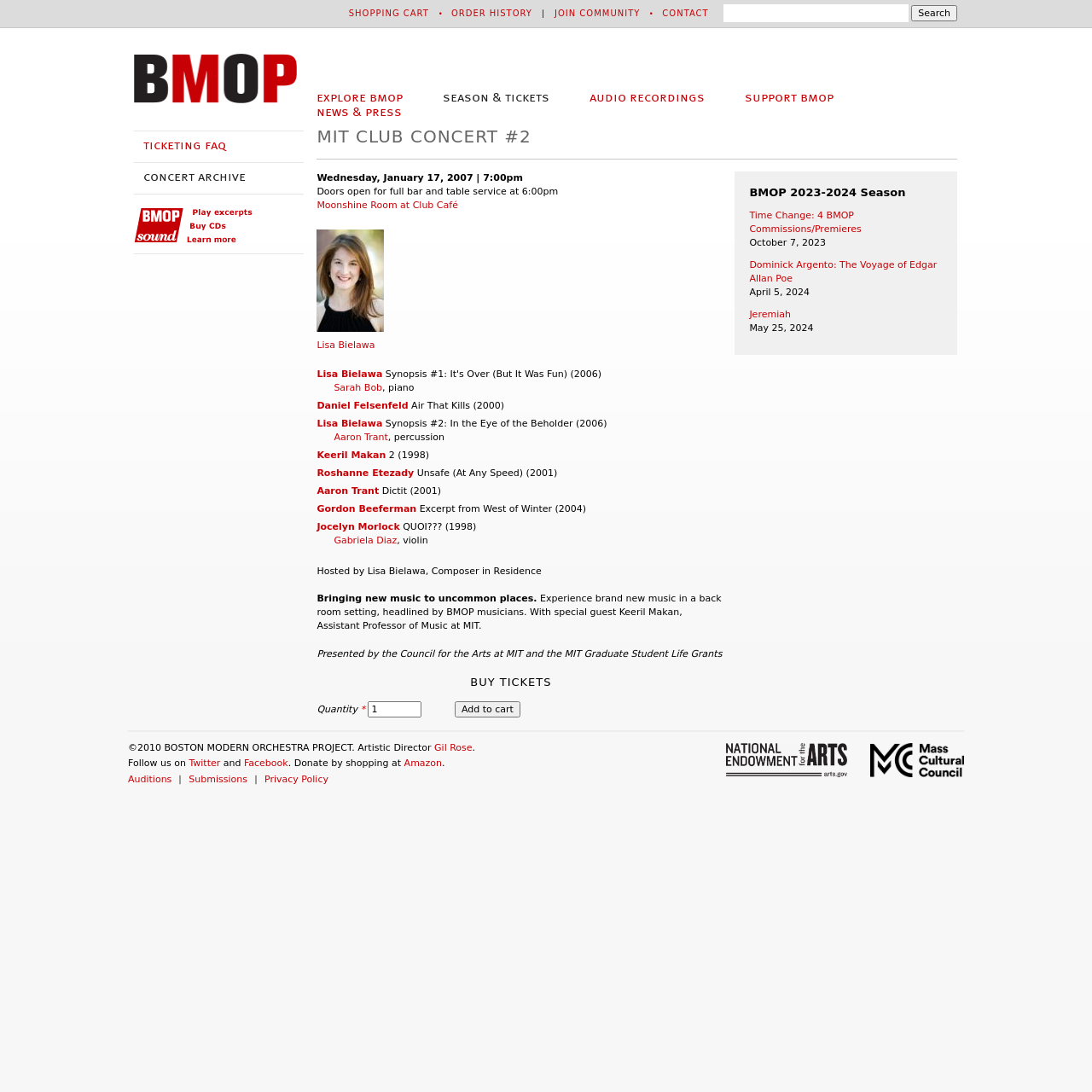Identify the bounding box for the described UI element. Provide the coordinates in (top-left x, top-left y, bottom-right x, bottom-right y) format with values ranging from 0 to 1: season & tickets

[0.406, 0.083, 0.503, 0.096]